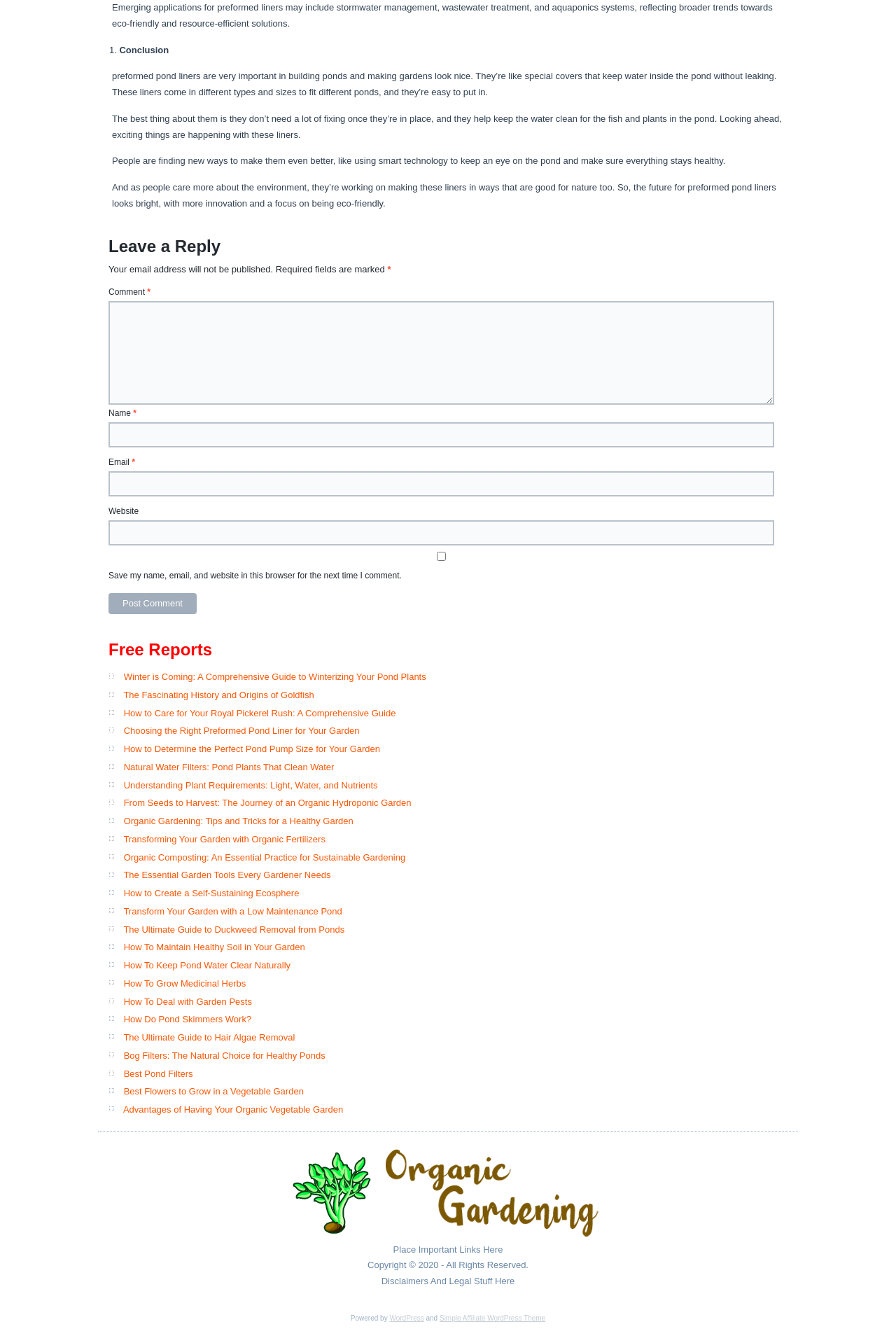Use a single word or phrase to answer the question:
What is required to post a comment on this webpage?

Name, email, and comment